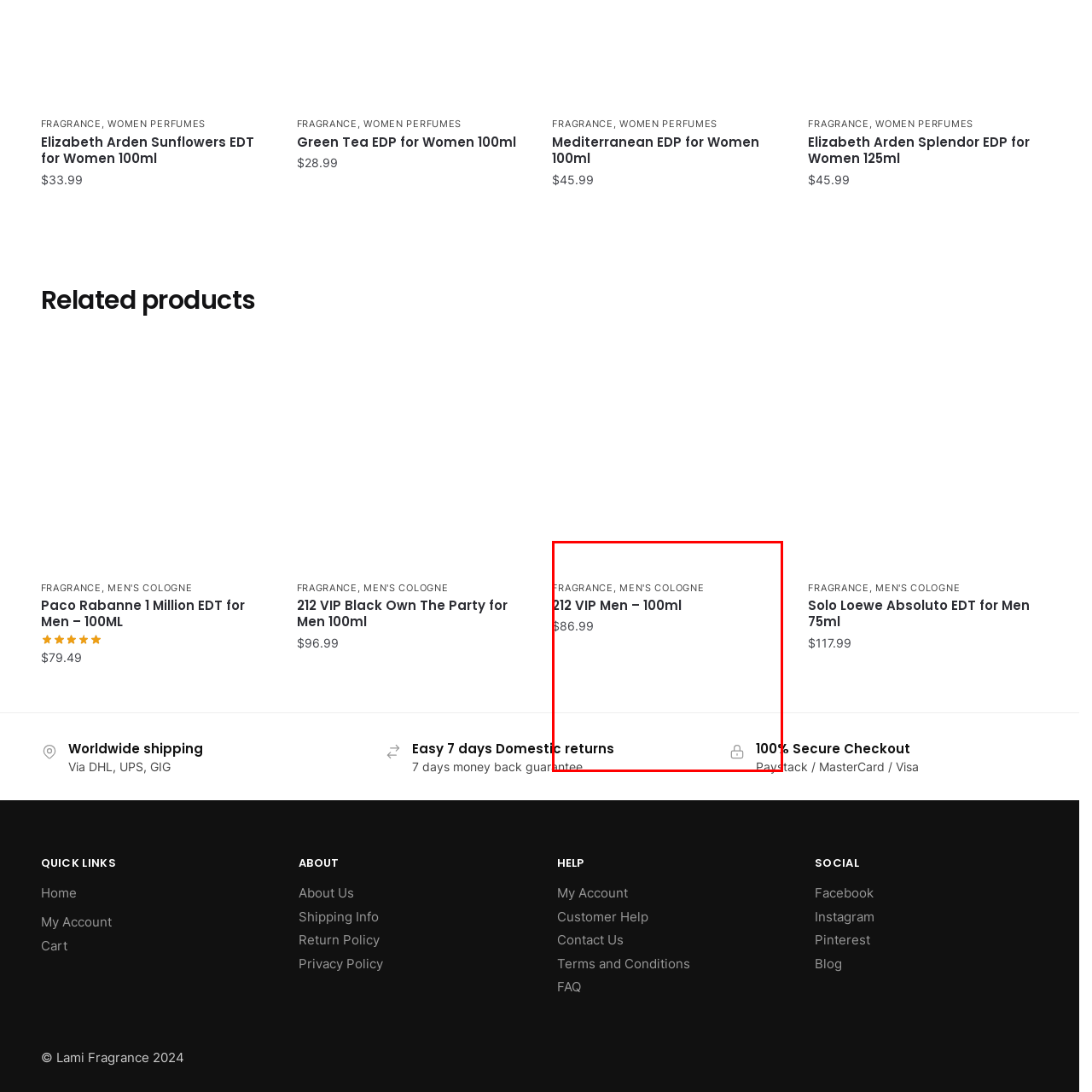What is the size of the 212 VIP Men fragrance?
Please examine the image within the red bounding box and provide a comprehensive answer based on the visual details you observe.

The product details page specifies that the 212 VIP Men fragrance comes in a 100ml size, which provides customers with important information about the product's quantity and packaging.